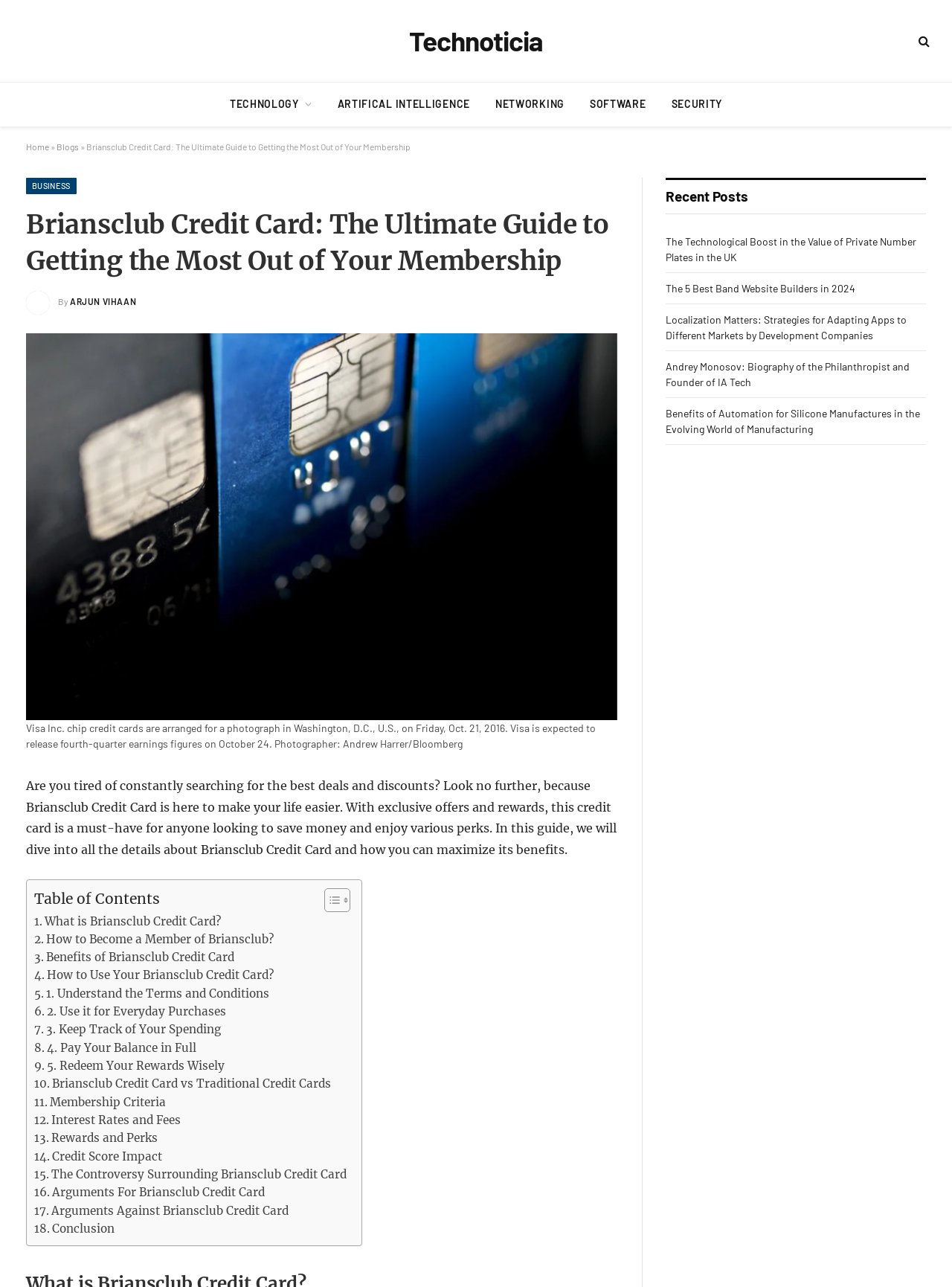Please answer the following query using a single word or phrase: 
What are the categories listed at the top of the webpage?

TECHNOLOGY, ARTIFICIAL INTELLIGENCE, NETWORKING, SOFTWARE, SECURITY